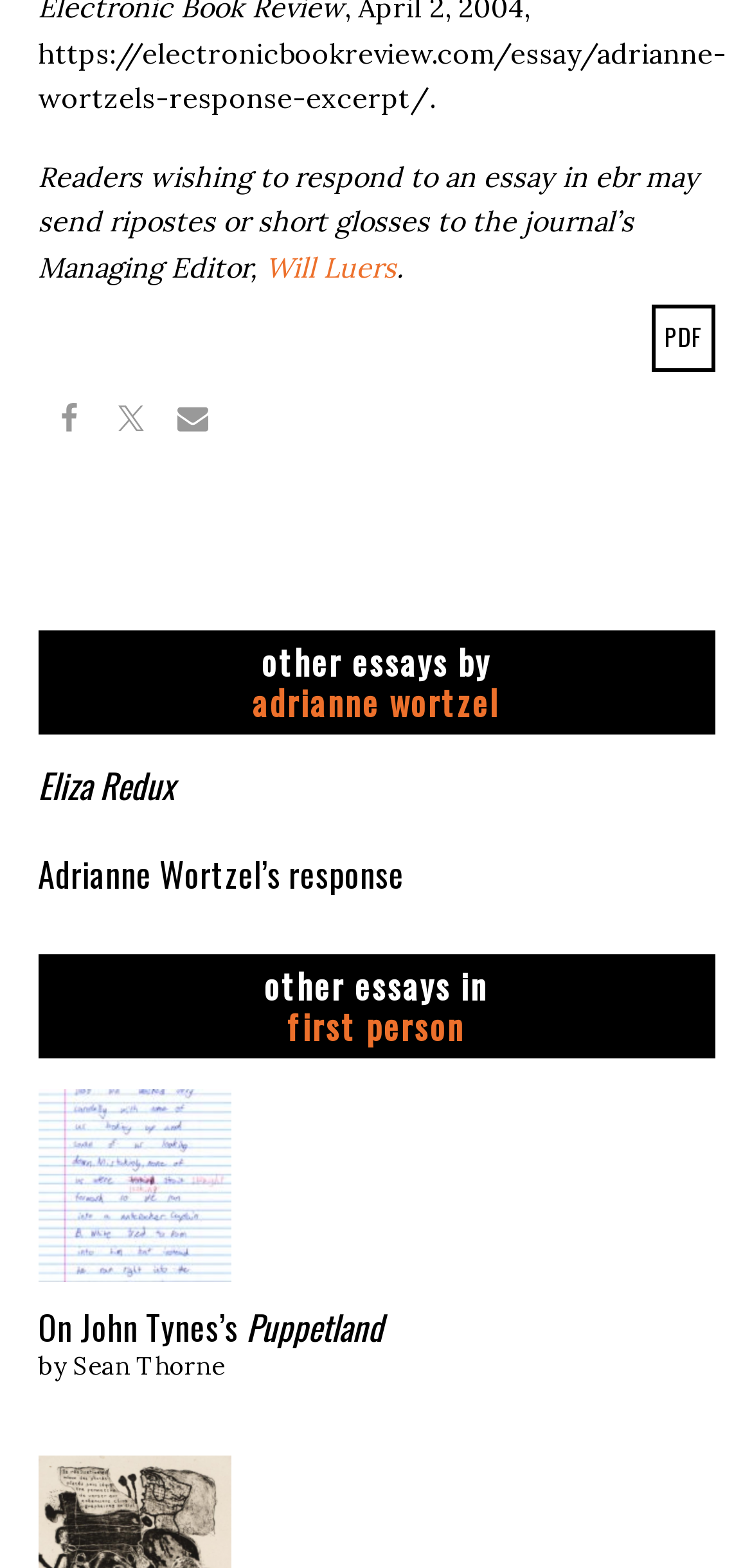Provide a brief response to the question below using a single word or phrase: 
What is the name of the journal's Managing Editor?

Will Luers